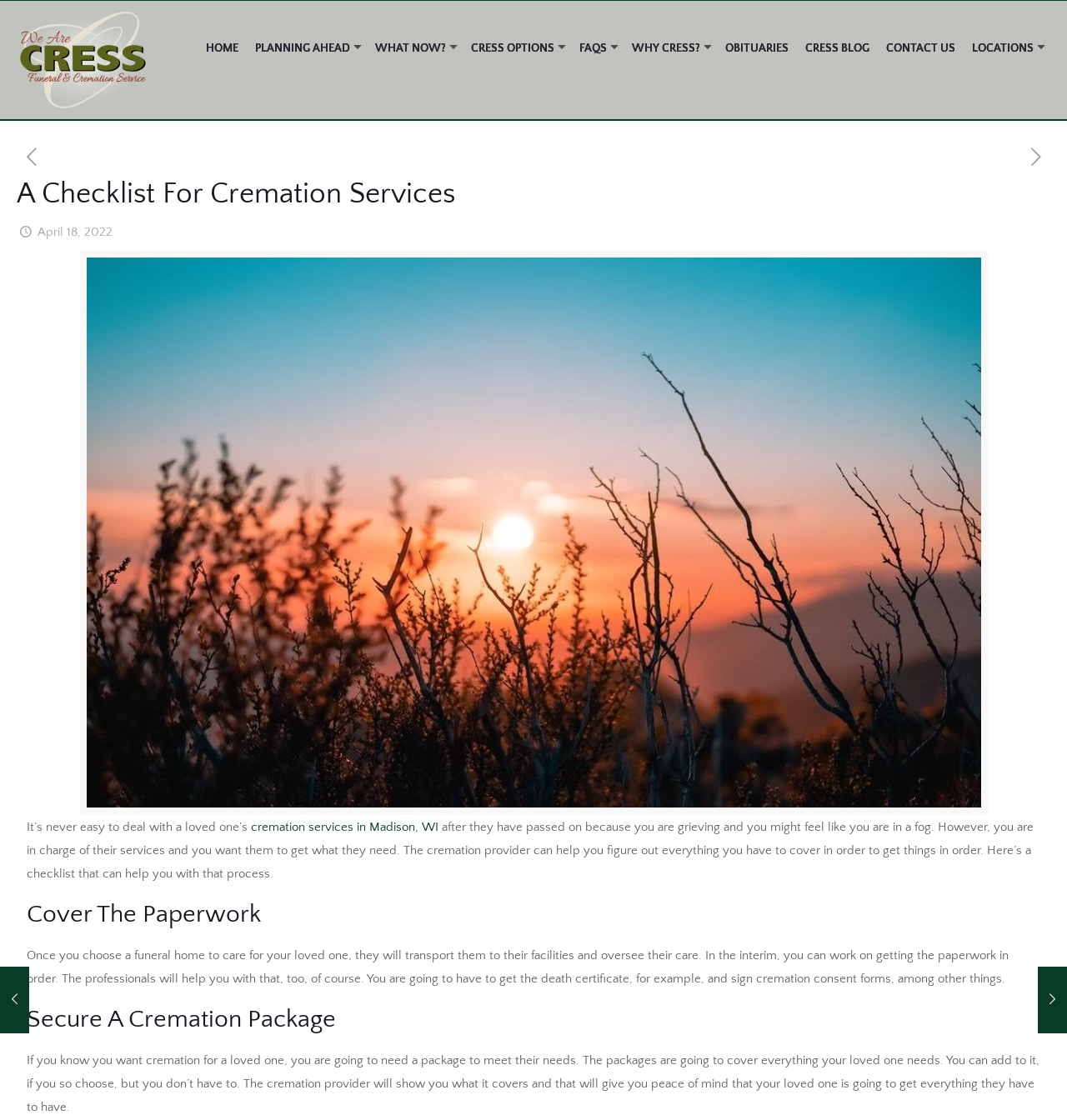How many images are on the webpage?
Look at the image and provide a detailed response to the question.

There are two images on the webpage, one with the ID 152, which is the logo, and another with the ID 230, which is an image related to cremation services in Sun Prairie, WI.